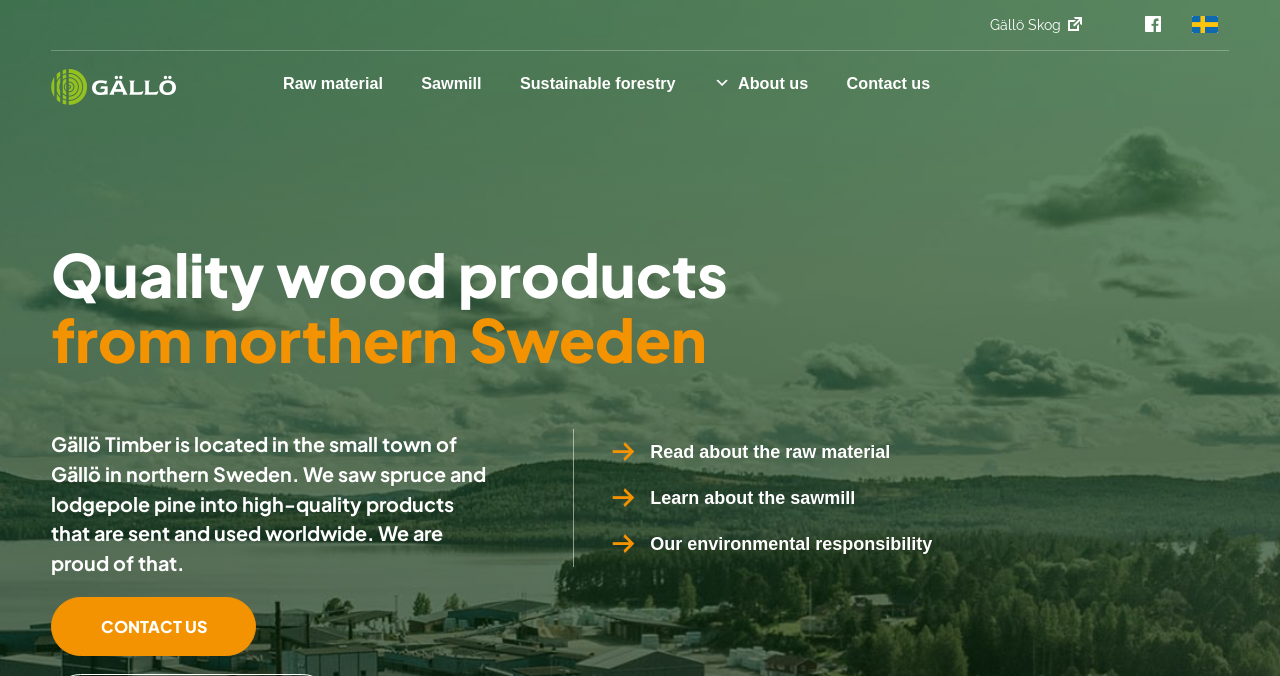Can you provide the bounding box coordinates for the element that should be clicked to implement the instruction: "Learn about the sawmill"?

[0.476, 0.721, 0.668, 0.752]